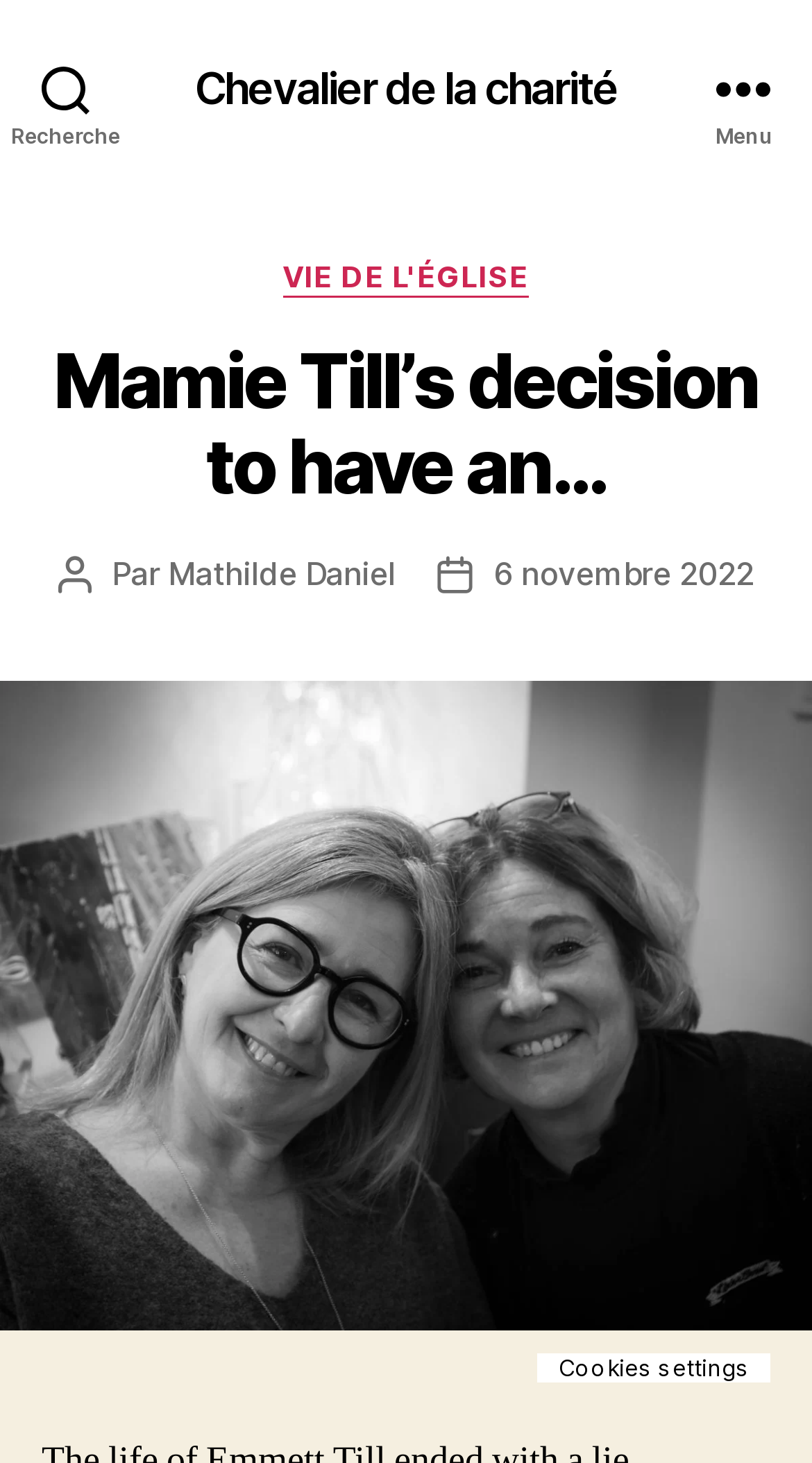When was the article published?
Carefully analyze the image and provide a thorough answer to the question.

I found a static text 'Date de l’article' followed by a link '6 novembre 2022', which indicates the publication date of the article.